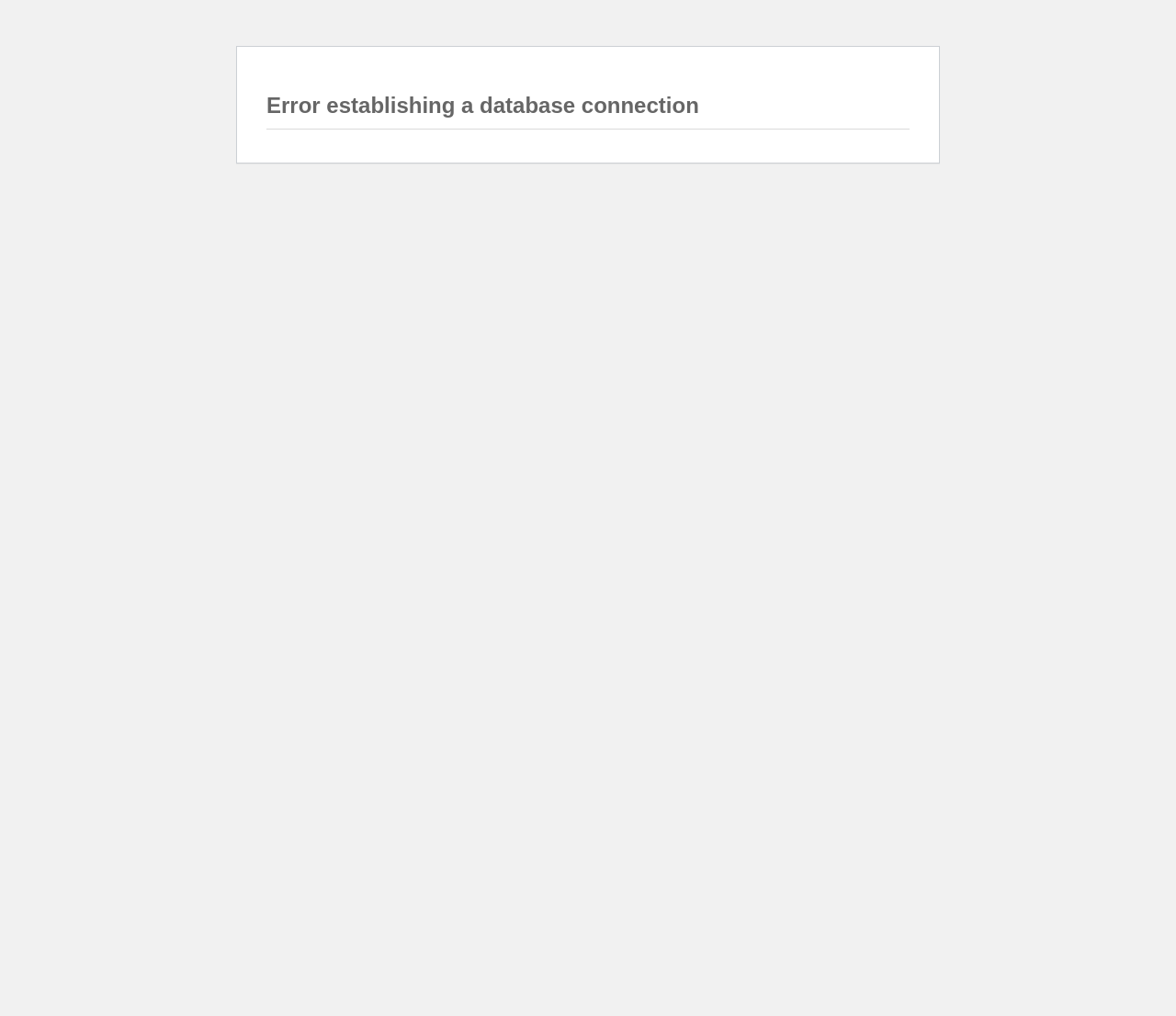Extract the main headline from the webpage and generate its text.

Error establishing a database connection